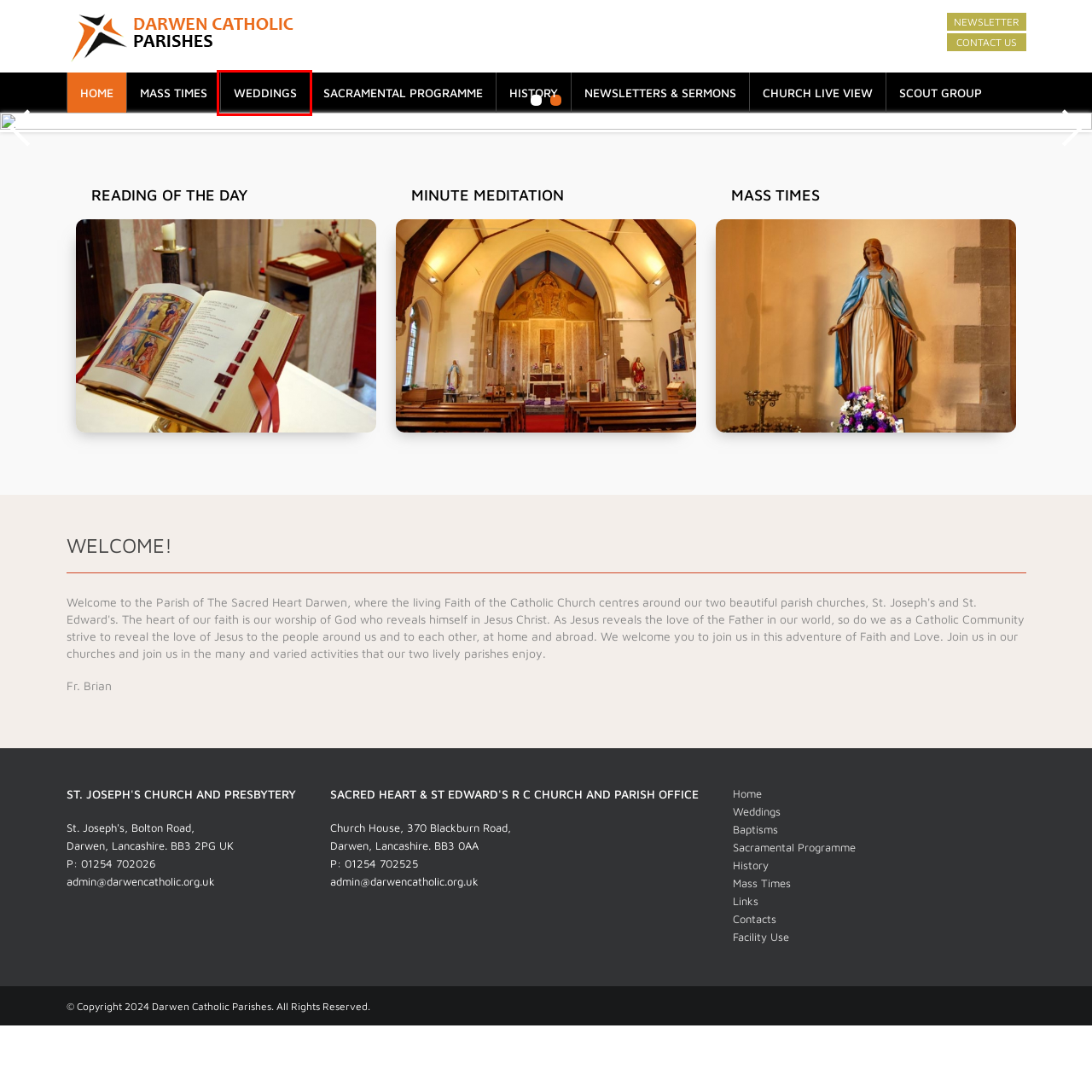You have a screenshot showing a webpage with a red bounding box highlighting an element. Choose the webpage description that best fits the new webpage after clicking the highlighted element. The descriptions are:
A. Weddings – Darwen Catholic Parishes
B. Join Us – Darwen District Scout Association
C. Sacramental Programme – Darwen Catholic Parishes
D. Newsletters & Sermons – Darwen Catholic Parishes
E. Facility Use – Darwen Catholic Parishes
F. Reading of the day – Darwen Catholic Parishes
G. Weekly Mass Times St. Joseph’s and St. Edward’s – Darwen Catholic Parishes
H. St. Joseph’s RC Church, Darwen, Lancashire - 149 Bolton Road, Darwen, Lancashire, England

A